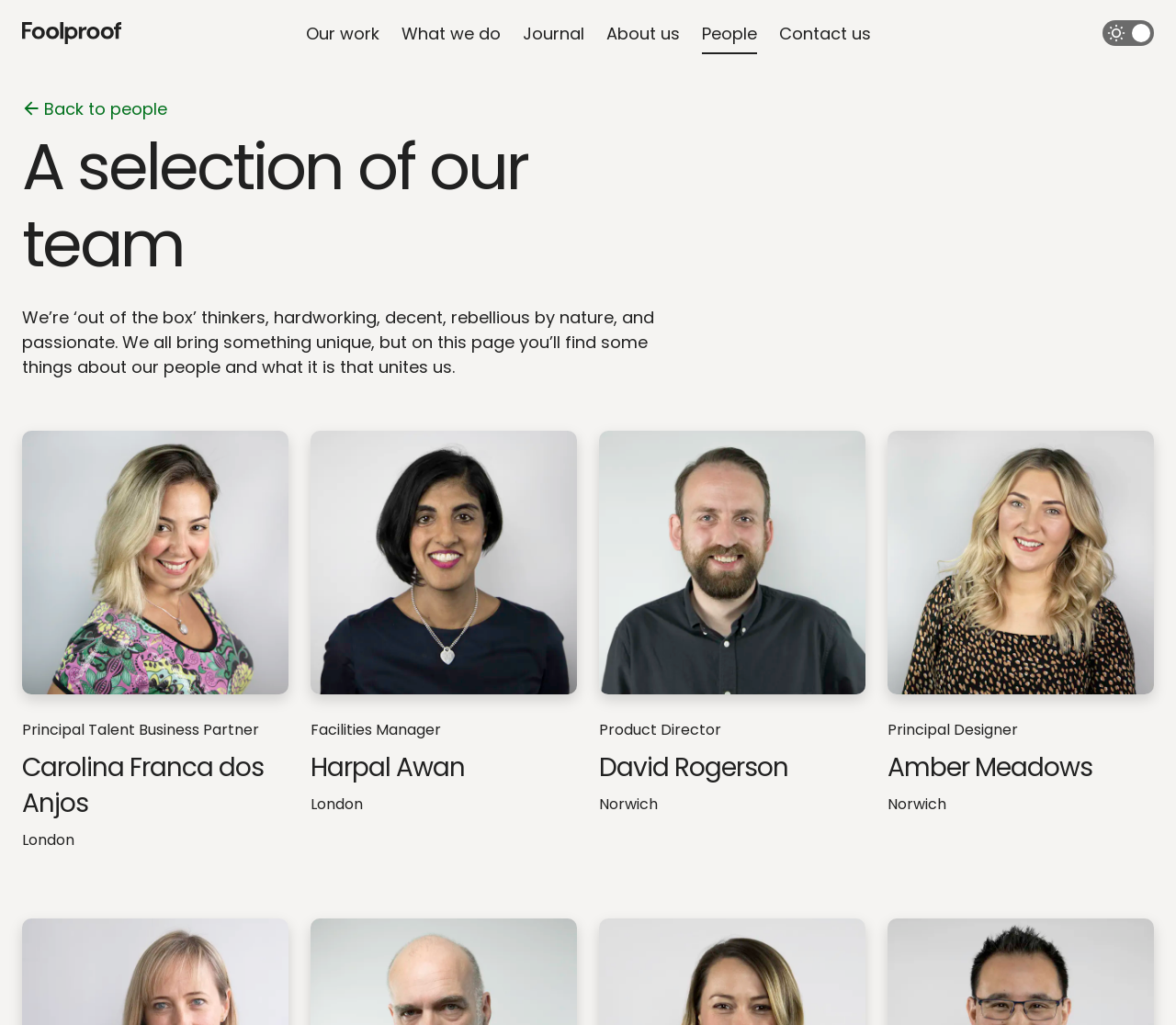Determine the bounding box coordinates of the element that should be clicked to execute the following command: "Visit our social media account on LinkedIn".

[0.016, 0.827, 0.076, 0.85]